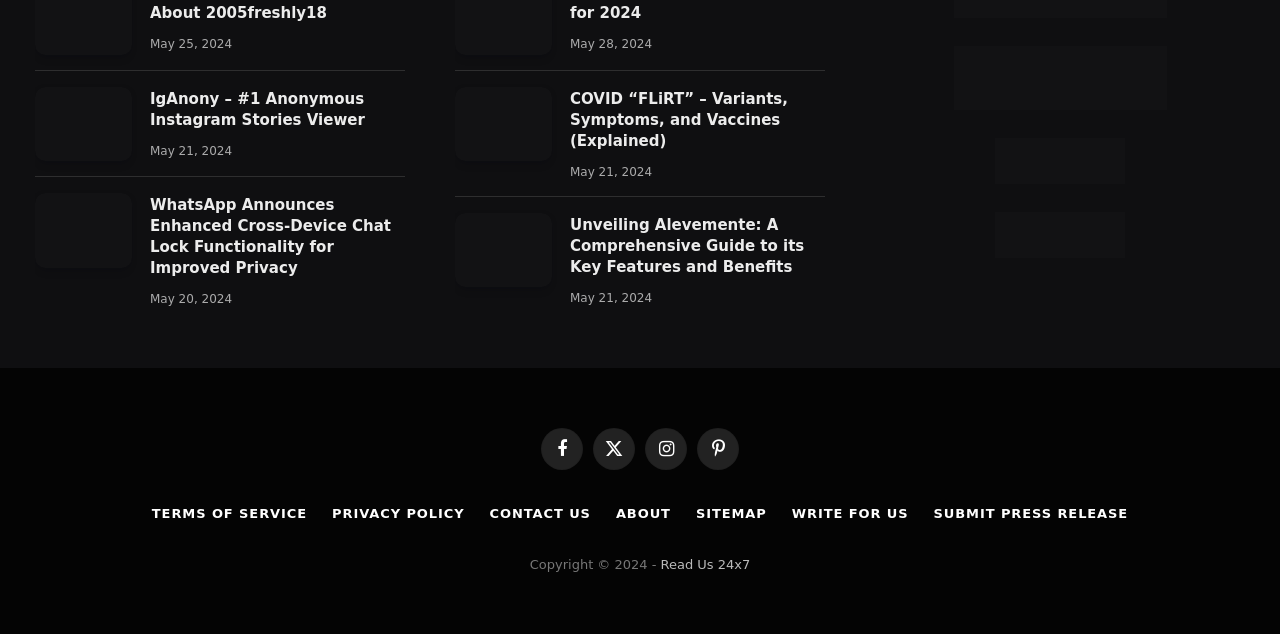What is the name of the website?
Please answer the question with as much detail and depth as you can.

The answer can be found at the bottom of the webpage, where there is a link element with the text 'Read Us 24x7'.